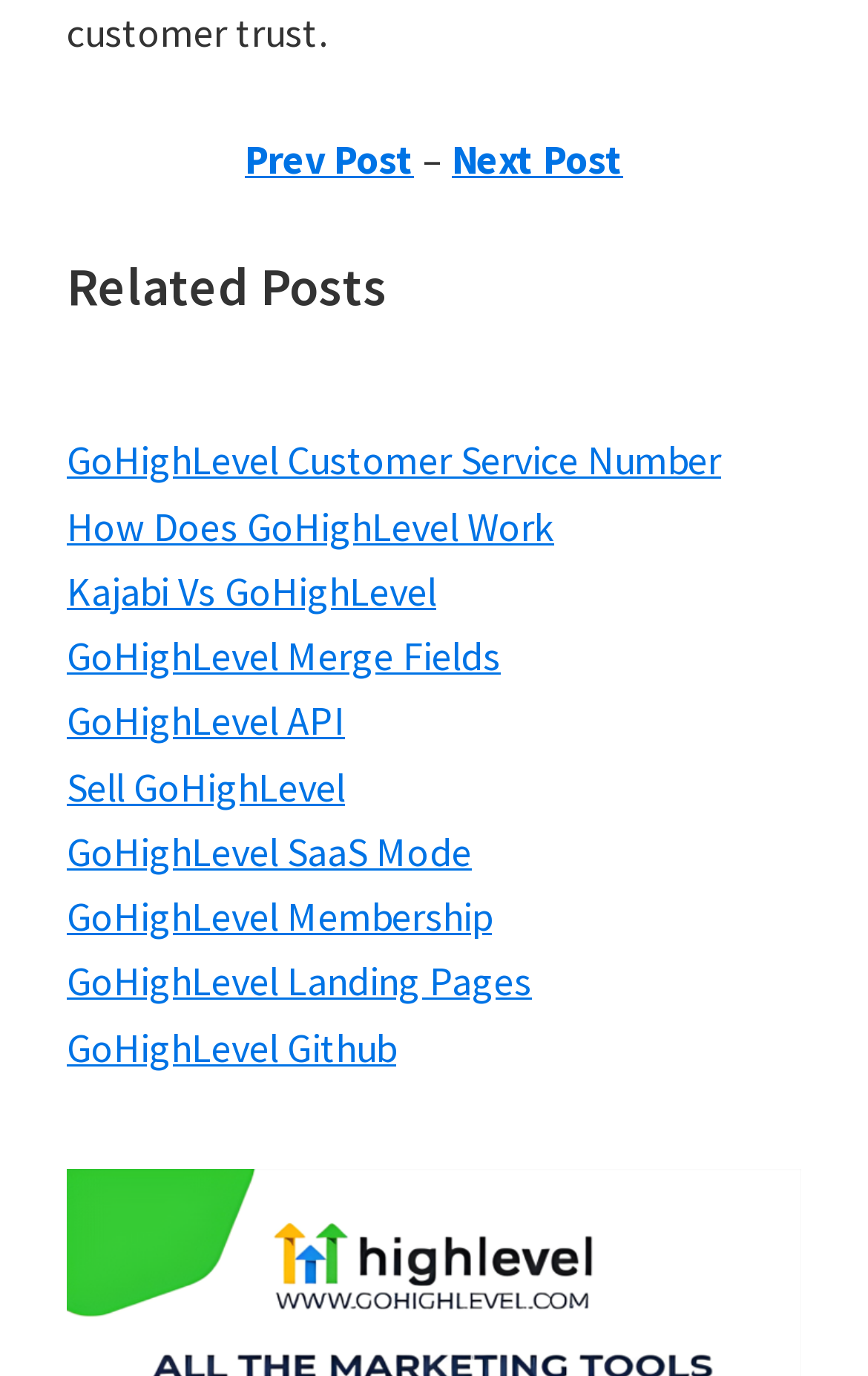What is the first related post? Look at the image and give a one-word or short phrase answer.

GoHighLevel Customer Service Number